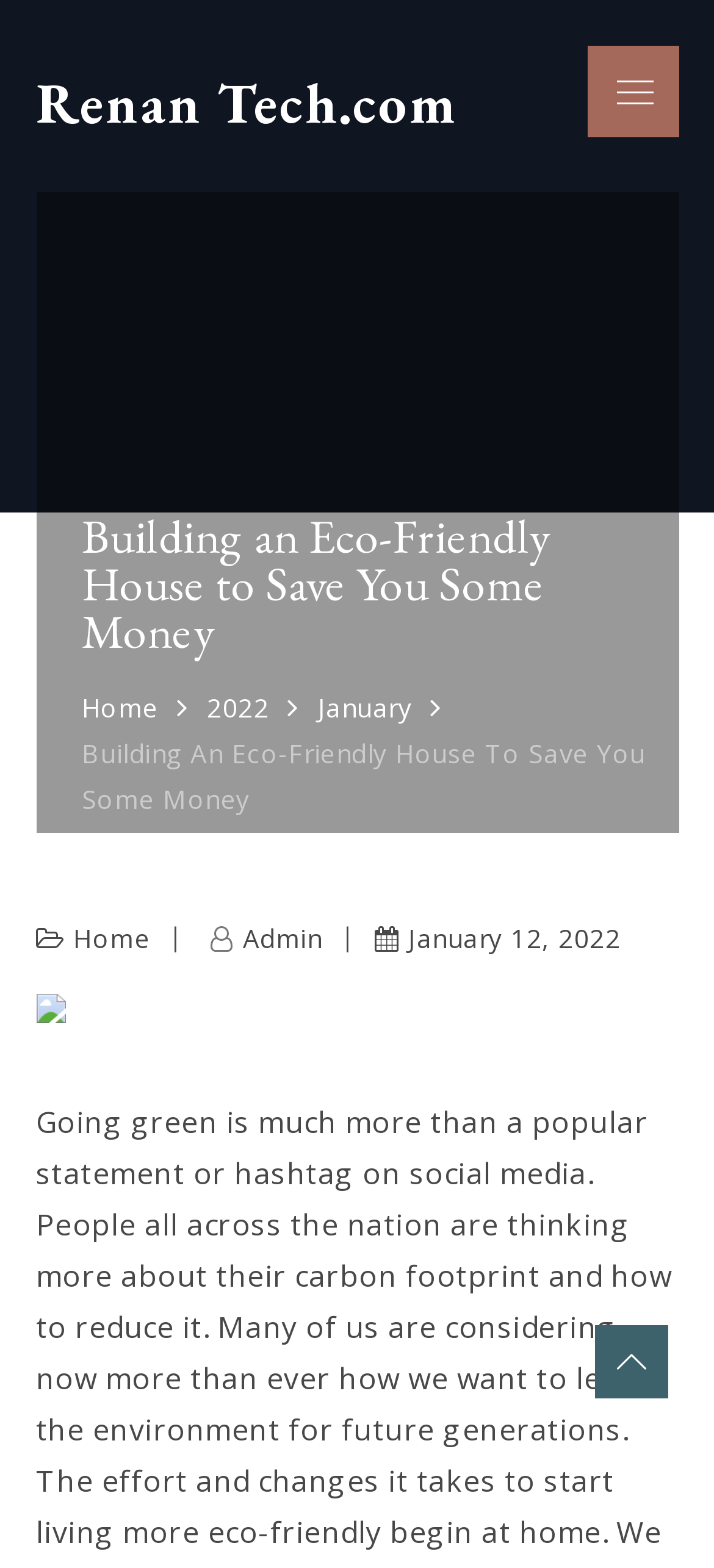Specify the bounding box coordinates of the element's area that should be clicked to execute the given instruction: "Go to 'Home' page". The coordinates should be four float numbers between 0 and 1, i.e., [left, top, right, bottom].

[0.114, 0.438, 0.222, 0.463]